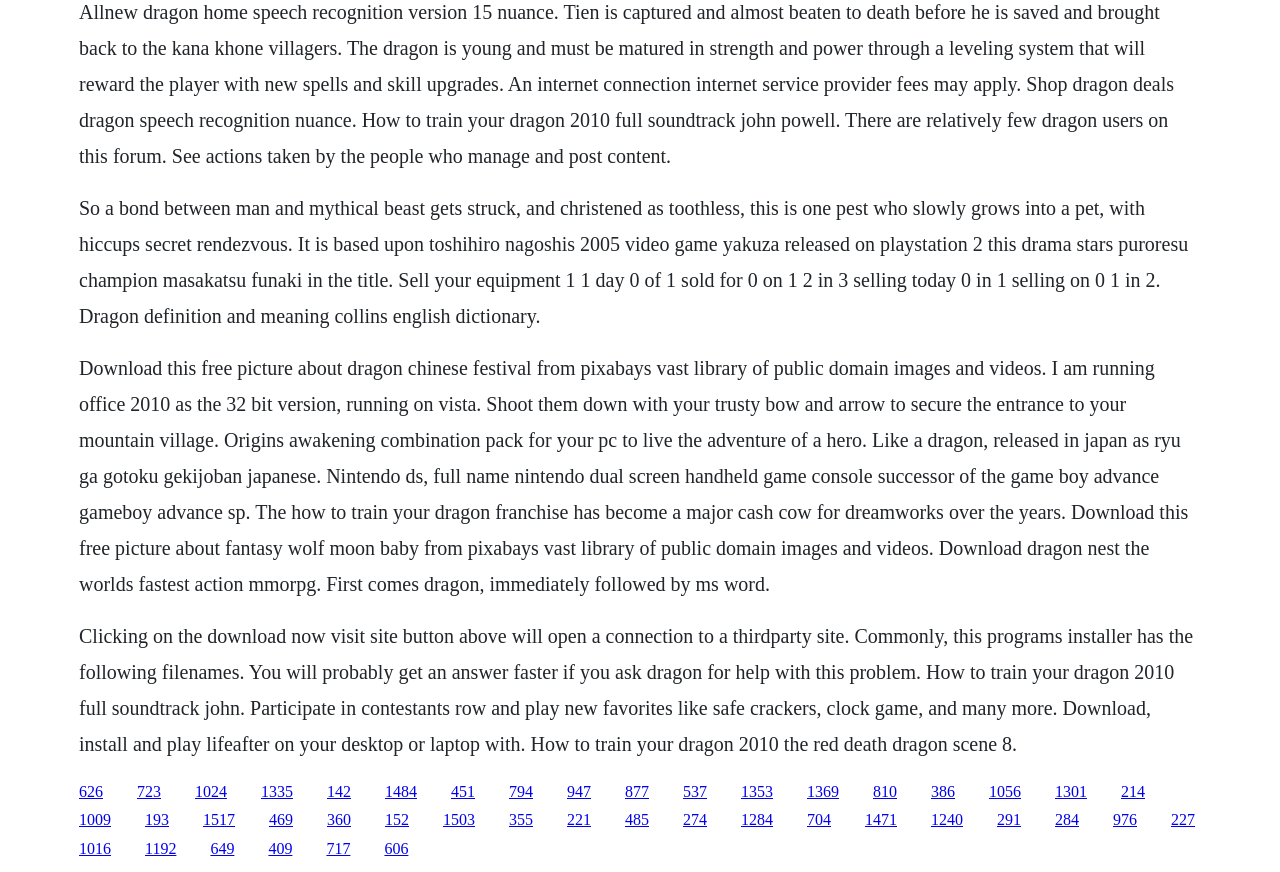Answer the following query concisely with a single word or phrase:
What is the tone of the webpage's content?

Informative